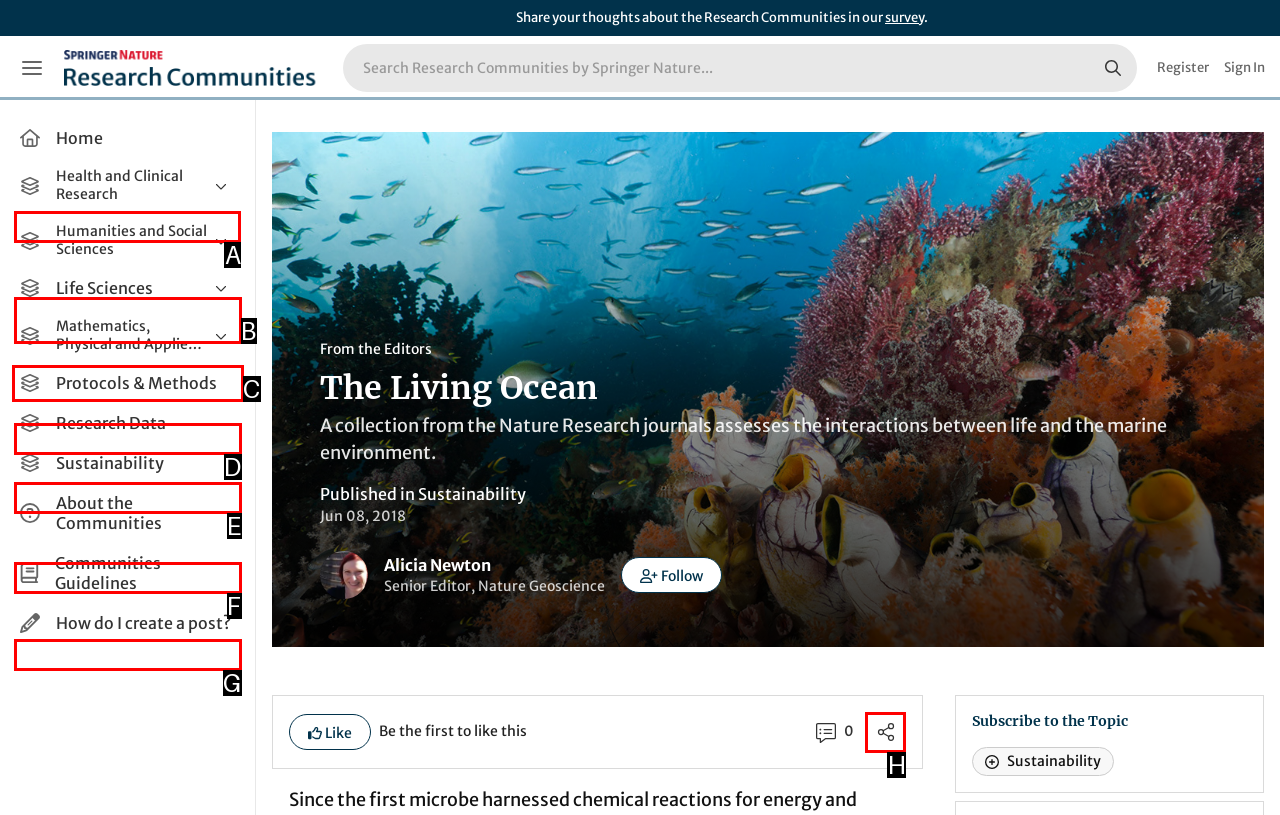Identify which HTML element should be clicked to fulfill this instruction: Learn about Biomedical Research Reply with the correct option's letter.

A